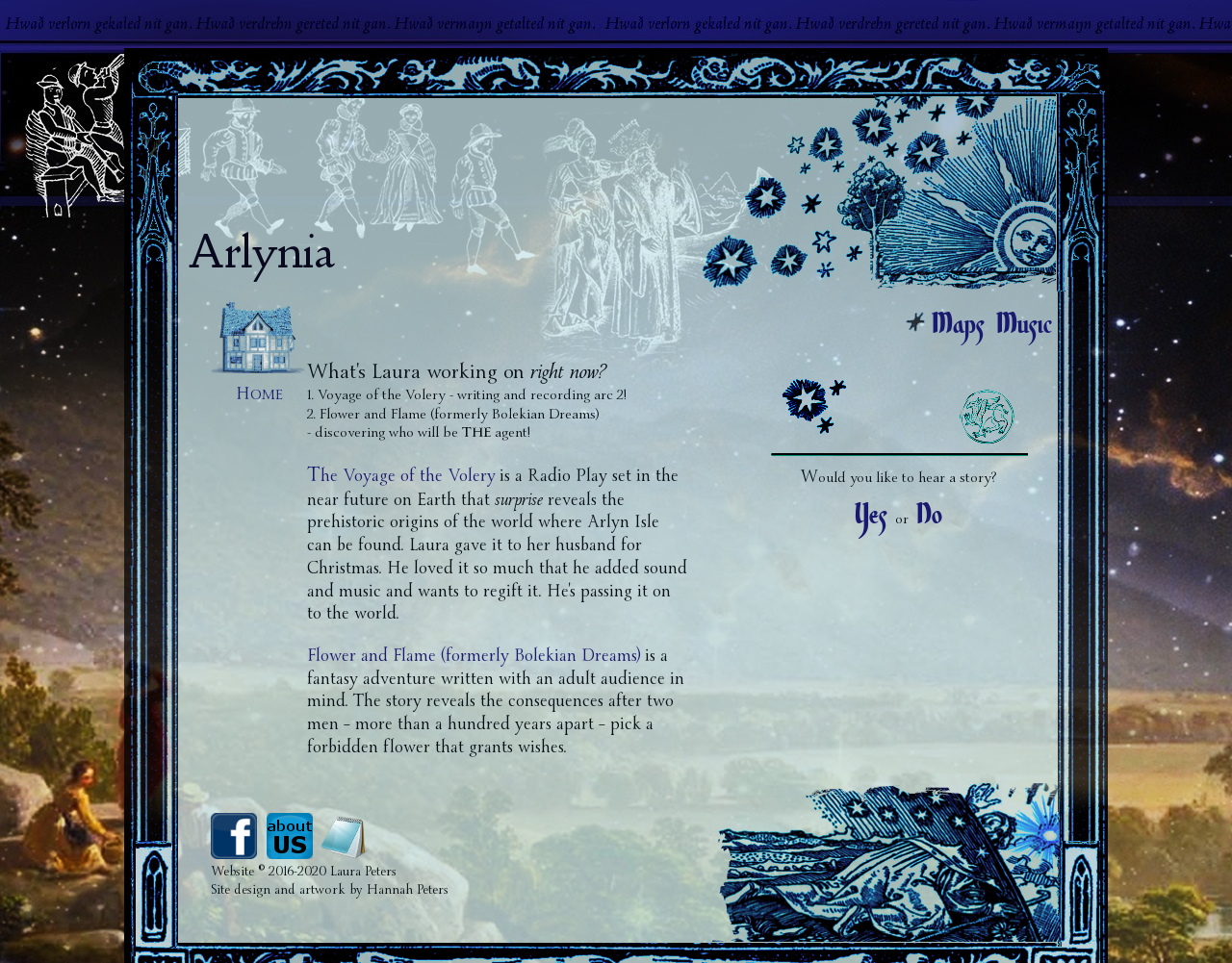Locate the bounding box coordinates of the item that should be clicked to fulfill the instruction: "View Maps".

[0.756, 0.323, 0.802, 0.359]